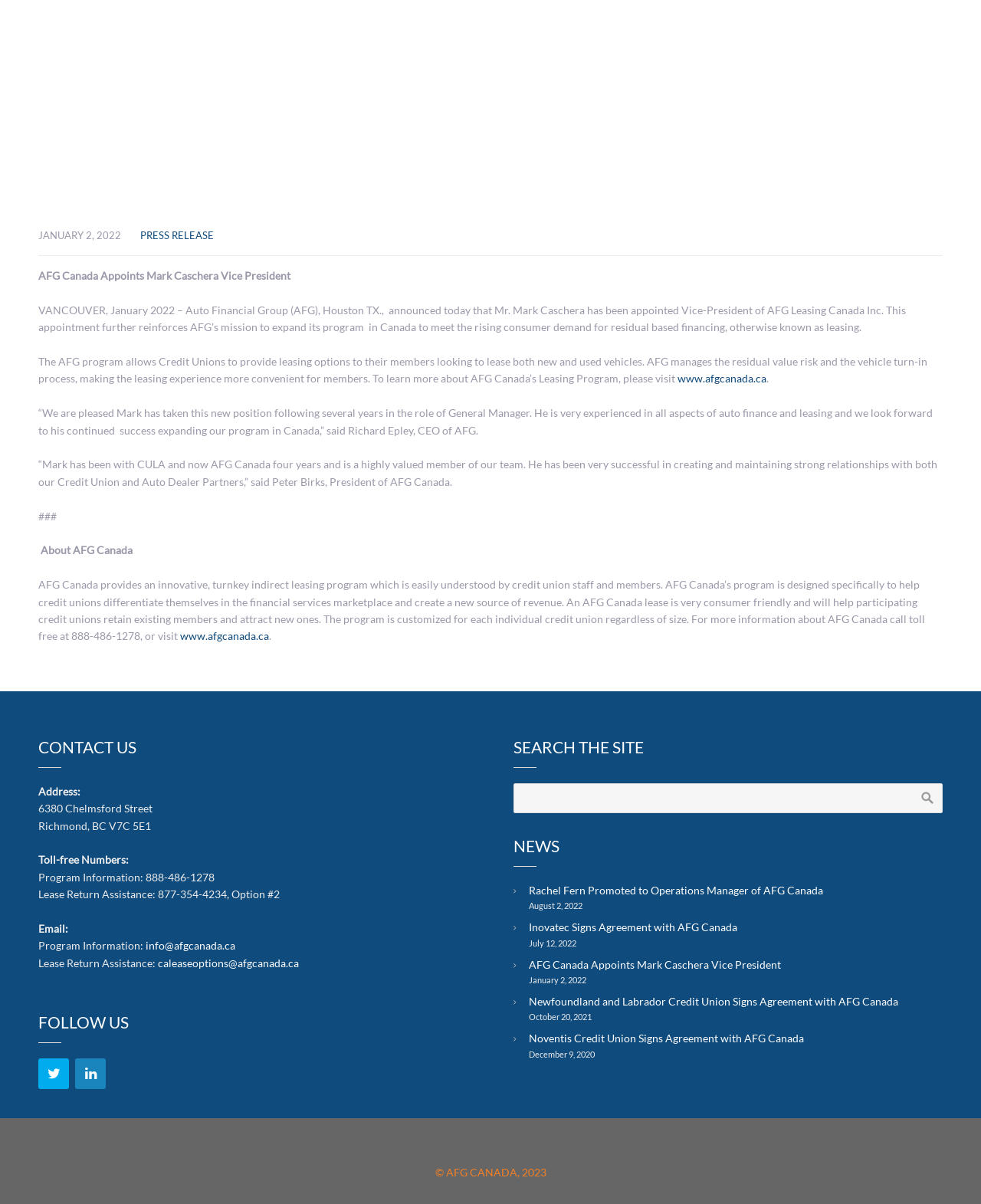Please determine the bounding box of the UI element that matches this description: value="Search". The coordinates should be given as (top-left x, top-left y, bottom-right x, bottom-right y), with all values between 0 and 1.

[0.93, 0.65, 0.961, 0.675]